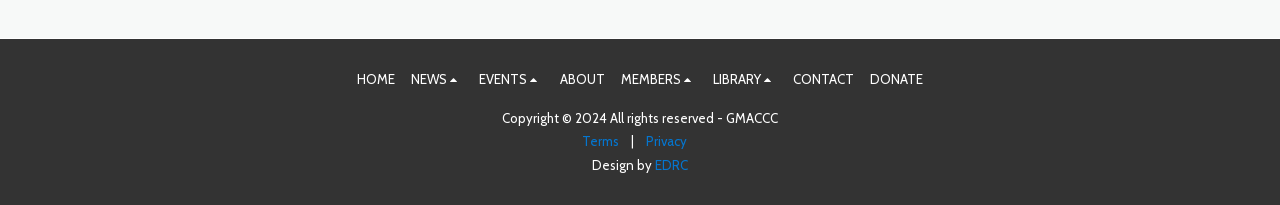Answer in one word or a short phrase: 
How many links are there in the footer section?

4